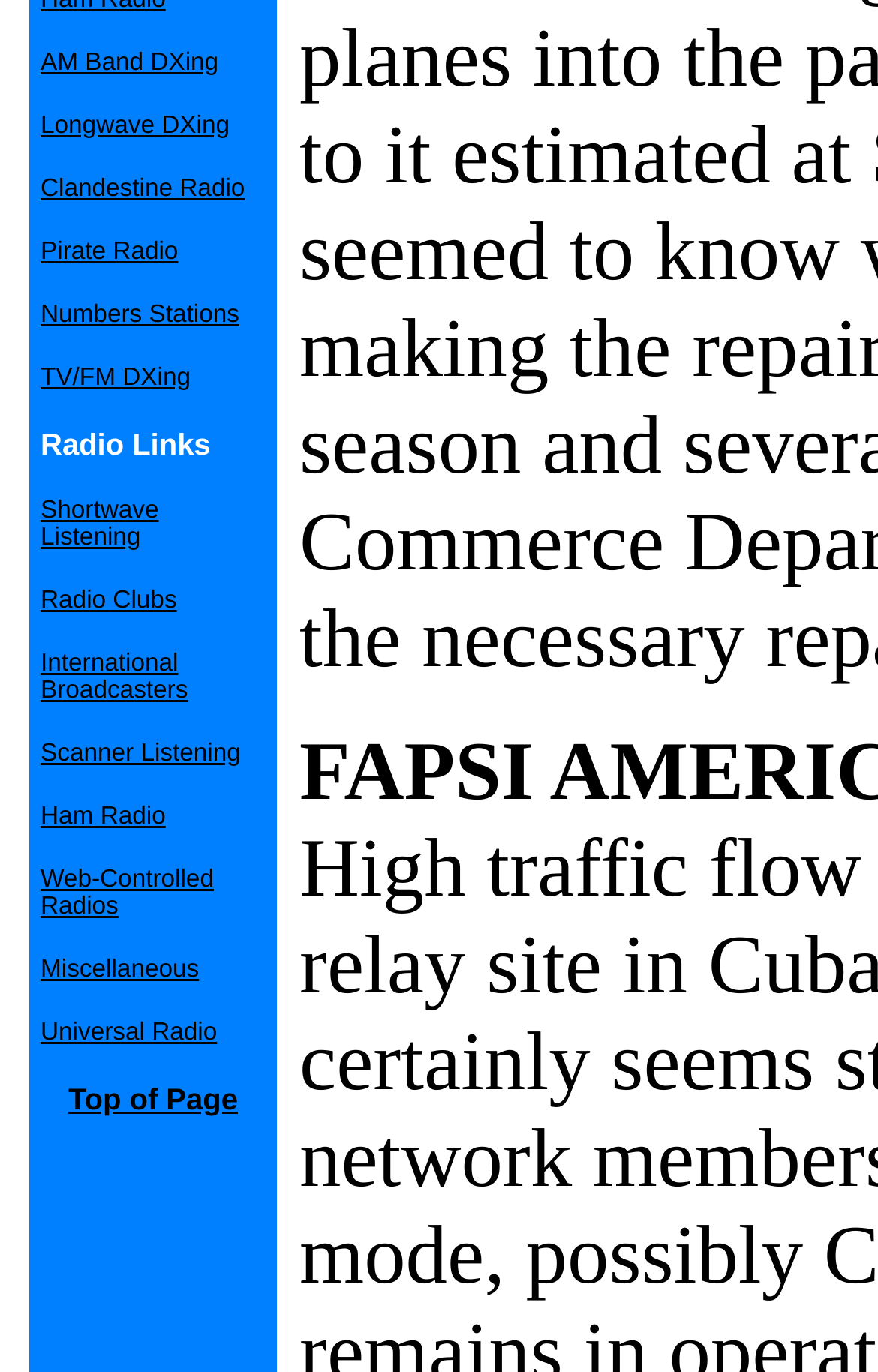Find the bounding box of the element with the following description: "AM Band DXing". The coordinates must be four float numbers between 0 and 1, formatted as [left, top, right, bottom].

[0.046, 0.029, 0.249, 0.057]